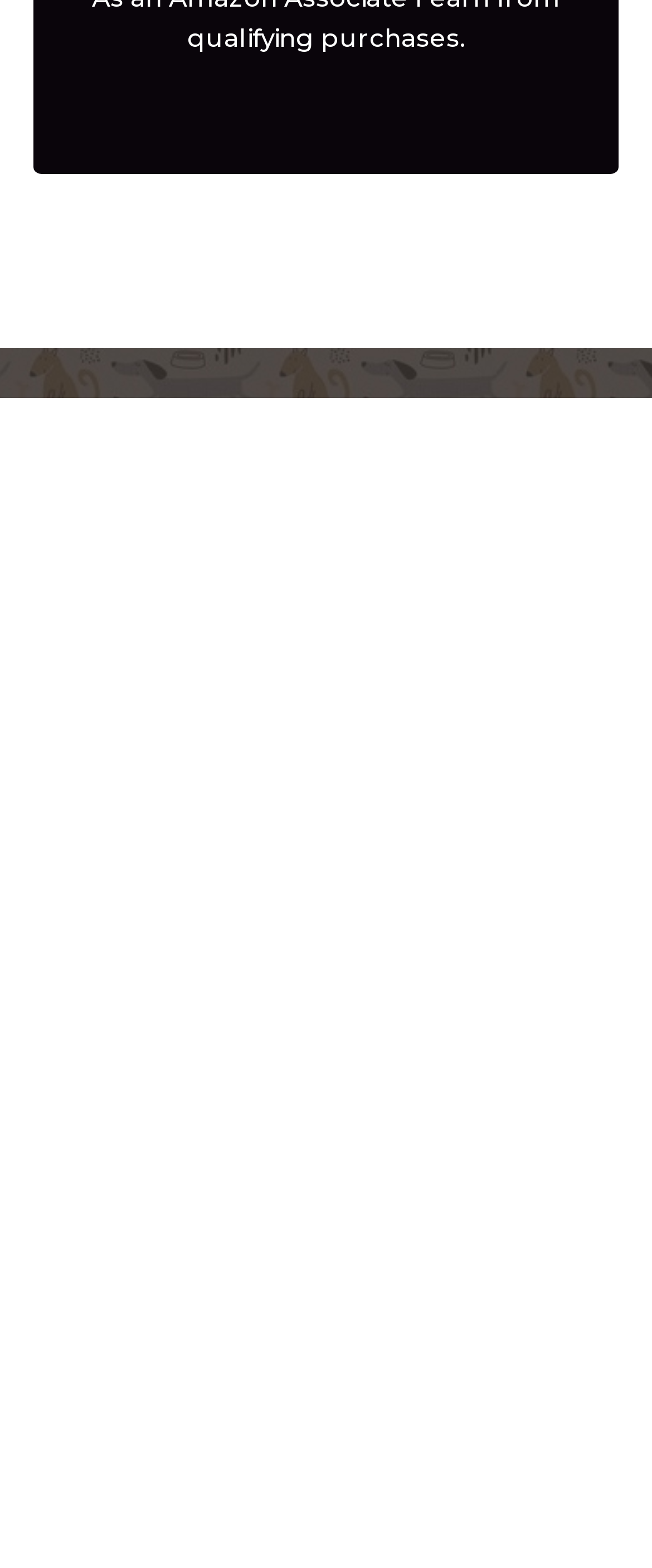Answer this question in one word or a short phrase: What is the copyright year of the website?

2023